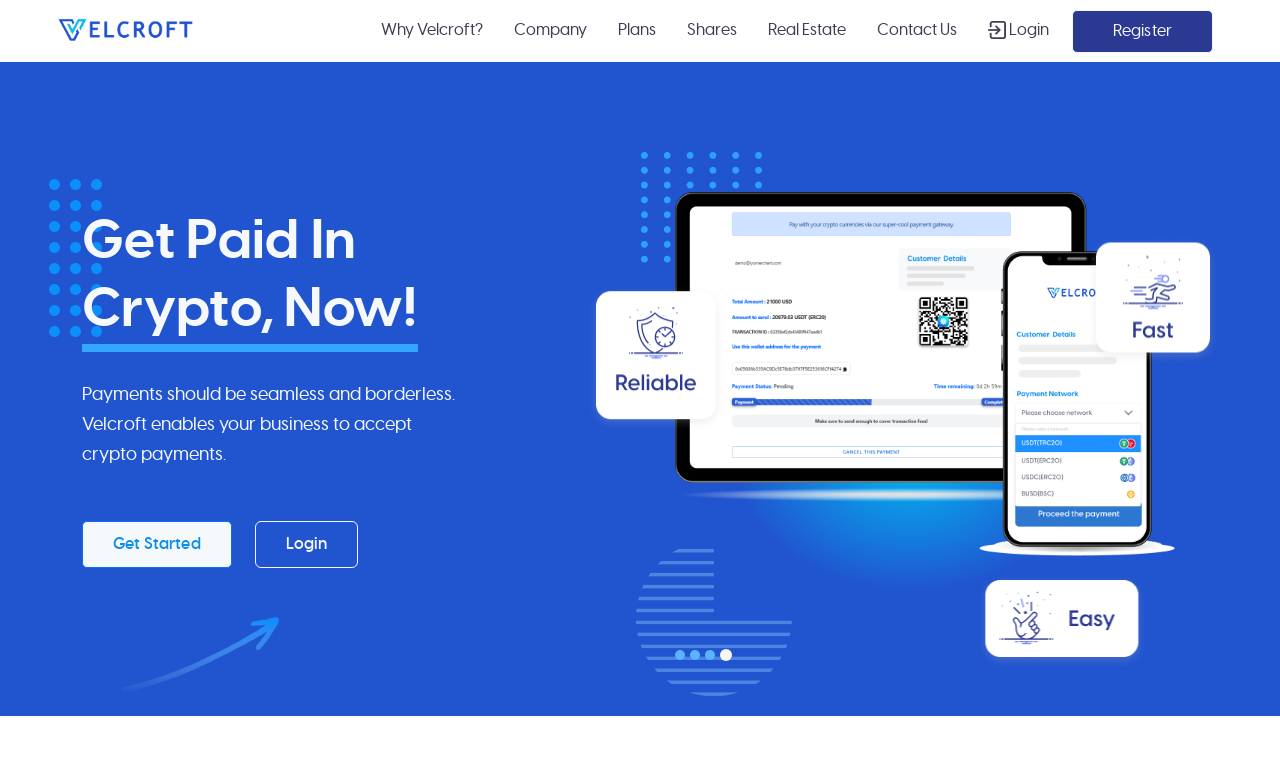How many tabs are in the tab panel?
Using the information presented in the image, please offer a detailed response to the question.

There are 4 tabs in the tab panel, which are '1 of 4', '2 of 4', '3 of 4', and '4 of 4', indicating that there are 4 sections or pages that can be navigated.